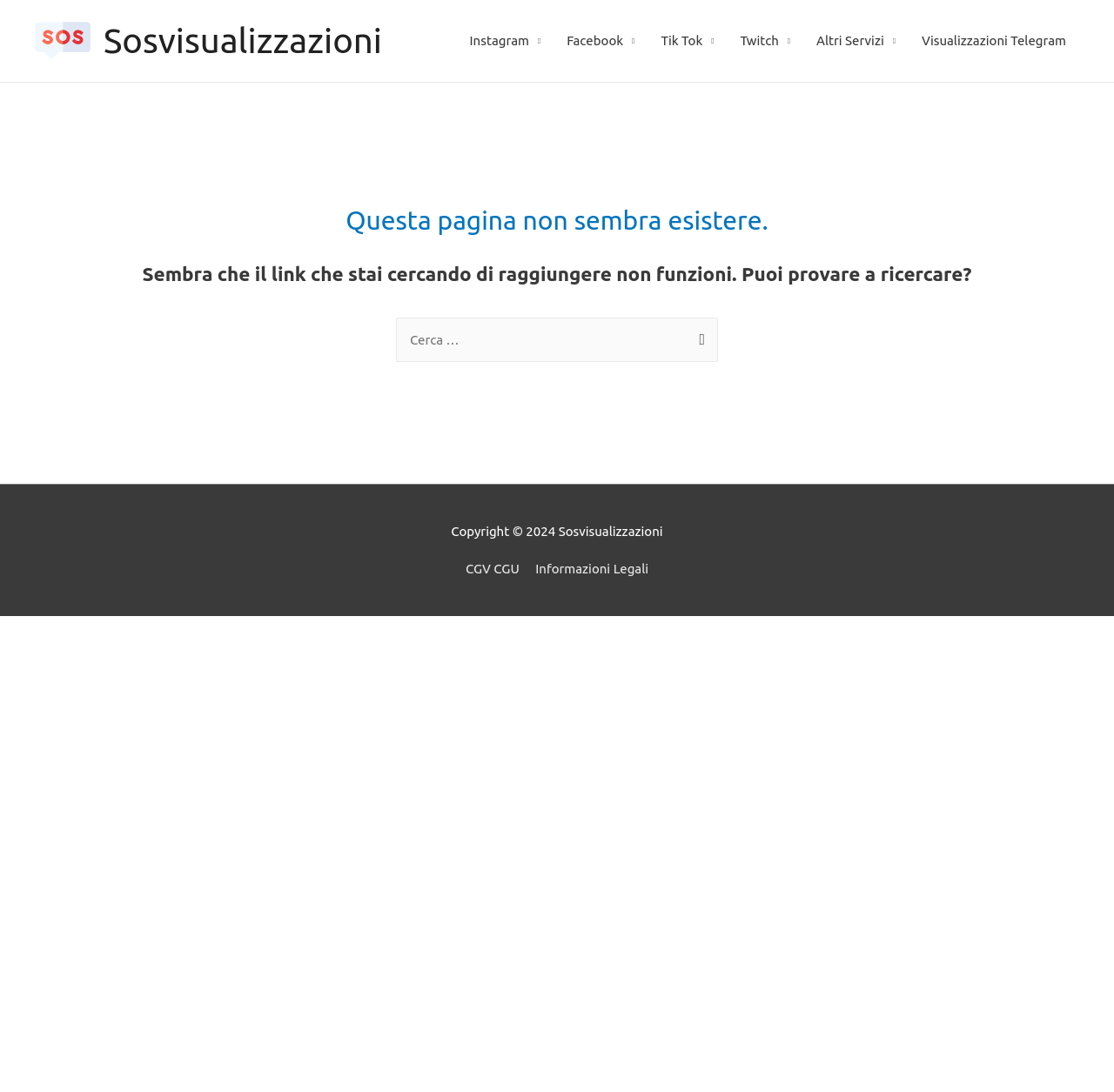Please identify the bounding box coordinates of the element's region that should be clicked to execute the following instruction: "Search for something". The bounding box coordinates must be four float numbers between 0 and 1, i.e., [left, top, right, bottom].

[0.355, 0.291, 0.645, 0.332]